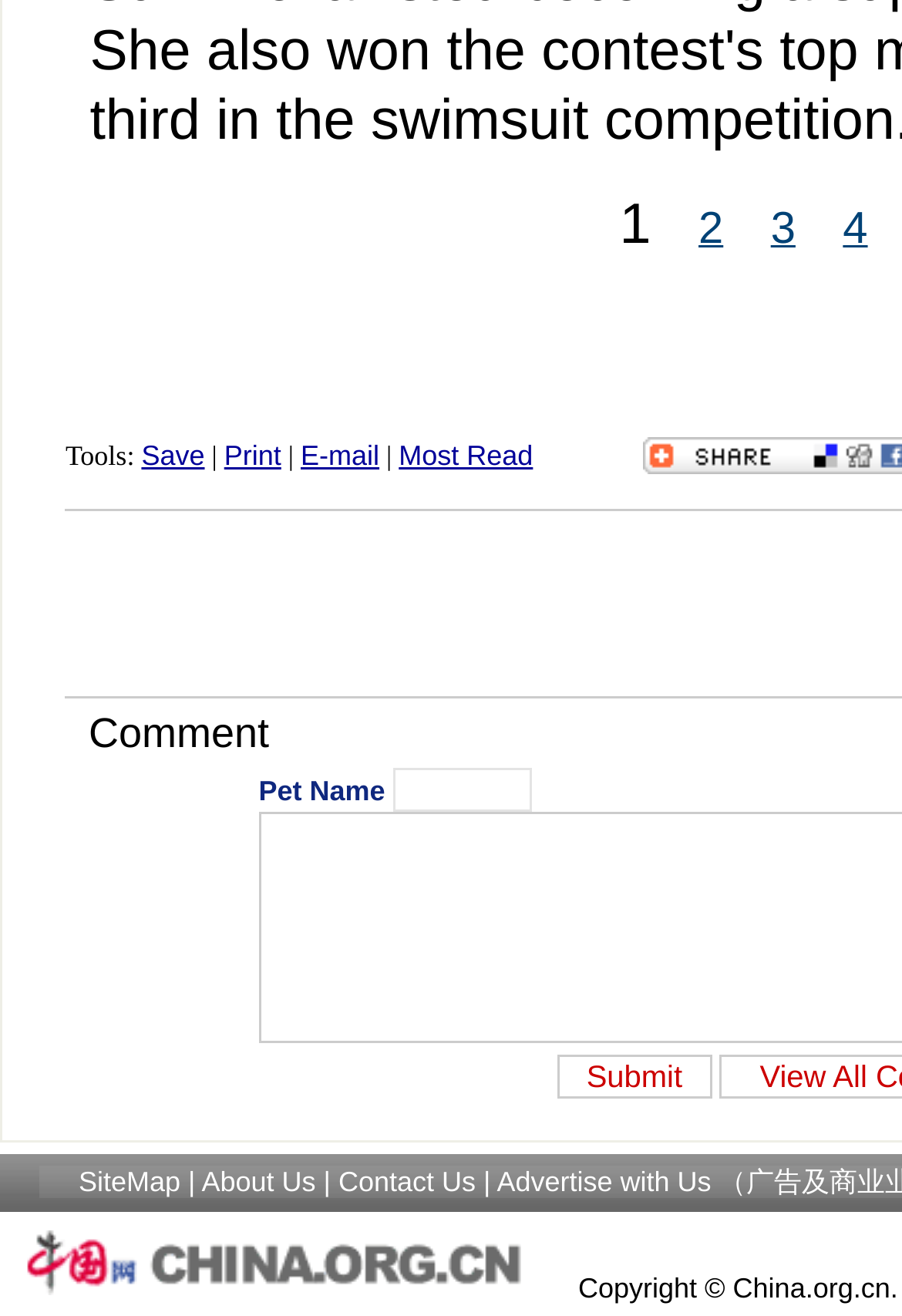Locate the bounding box coordinates of the clickable part needed for the task: "Enter text in the textbox".

[0.435, 0.583, 0.589, 0.617]